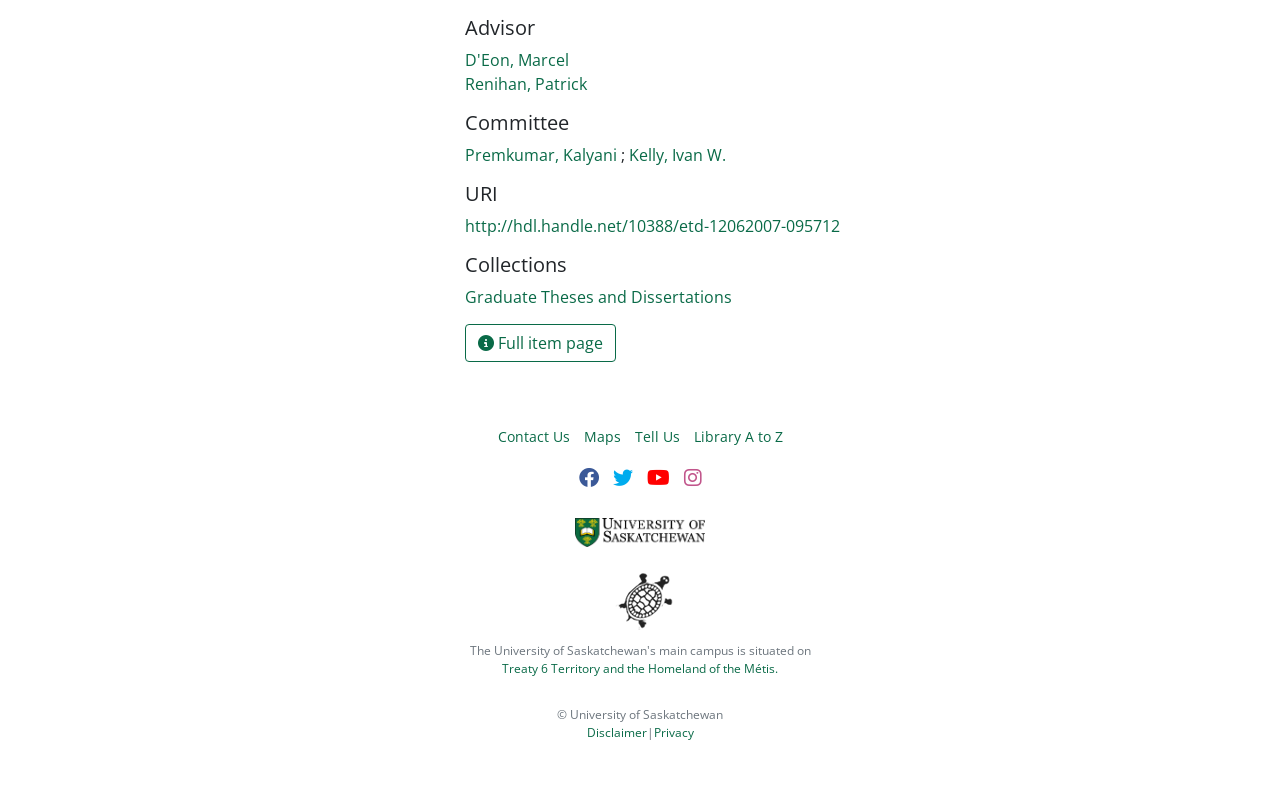What is the URI of the thesis? Using the information from the screenshot, answer with a single word or phrase.

http://hdl.handle.net/10388/etd-12062007-095712